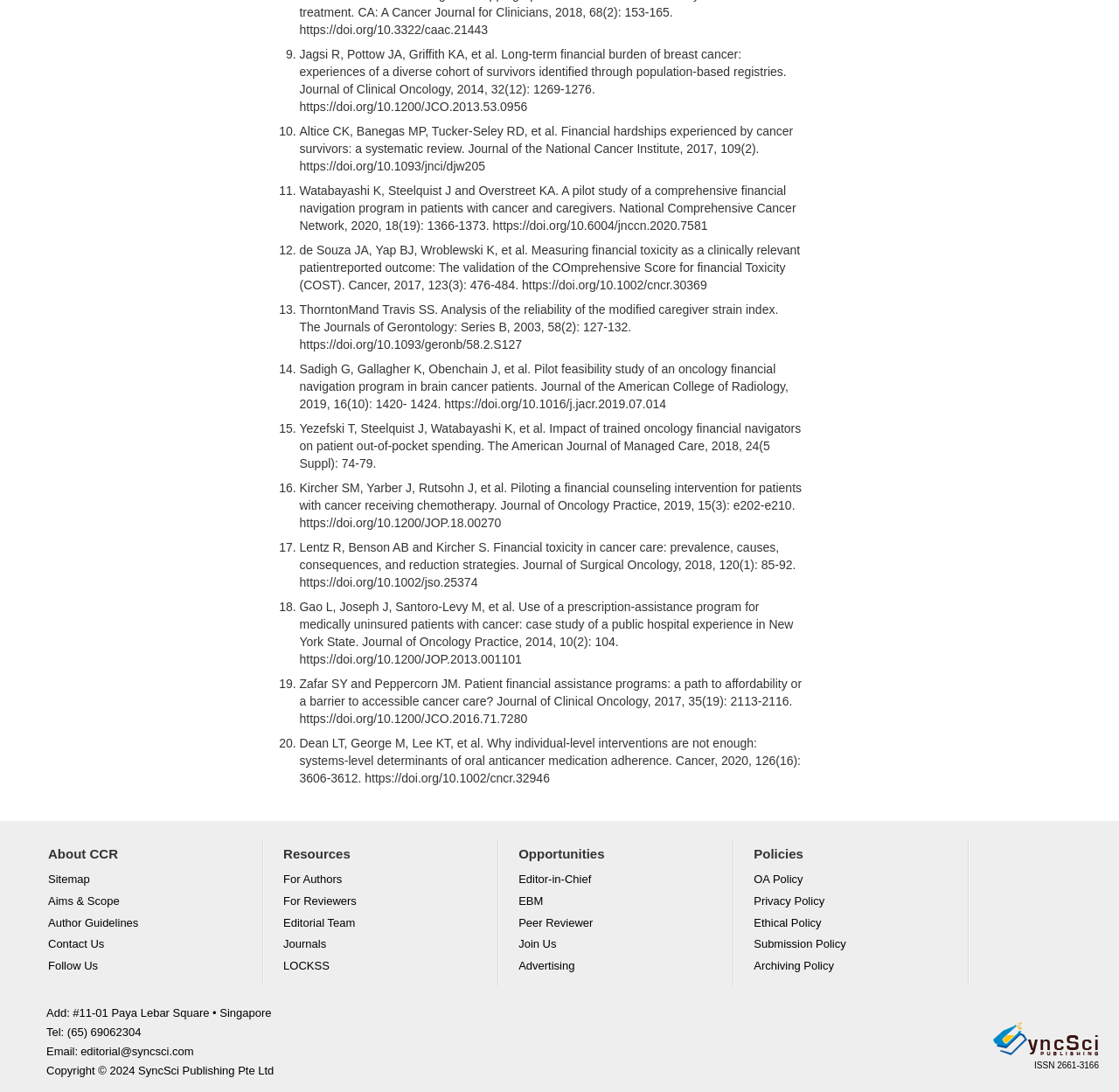For the given element description Journals, determine the bounding box coordinates of the UI element. The coordinates should follow the format (top-left x, top-left y, bottom-right x, bottom-right y) and be within the range of 0 to 1.

[0.253, 0.859, 0.292, 0.871]